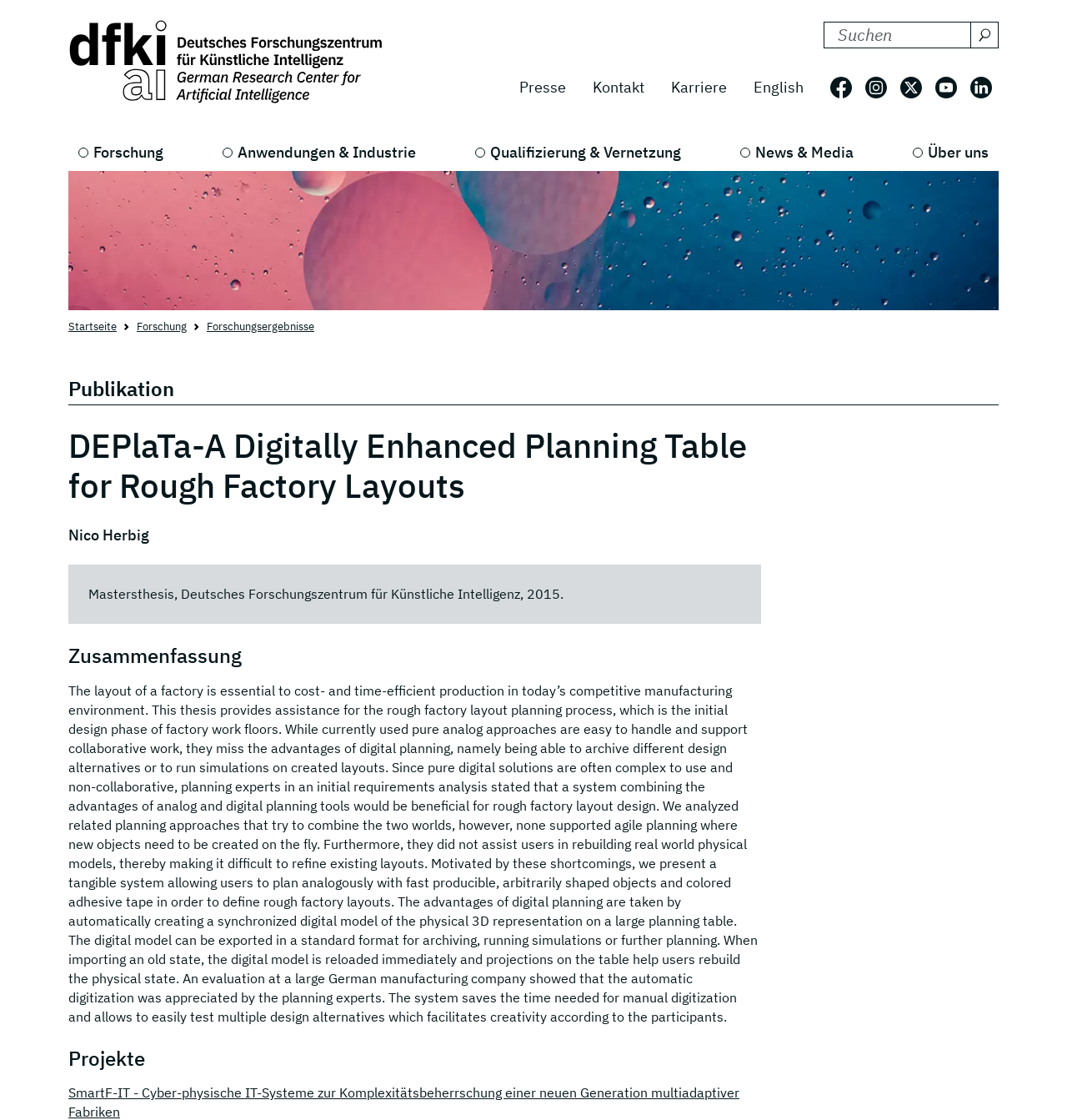Consider the image and give a detailed and elaborate answer to the question: 
Who is the author of the Master thesis?

I found the answer by reading the text on the webpage, which mentions 'Nico Herbig' as the author of the Master thesis.